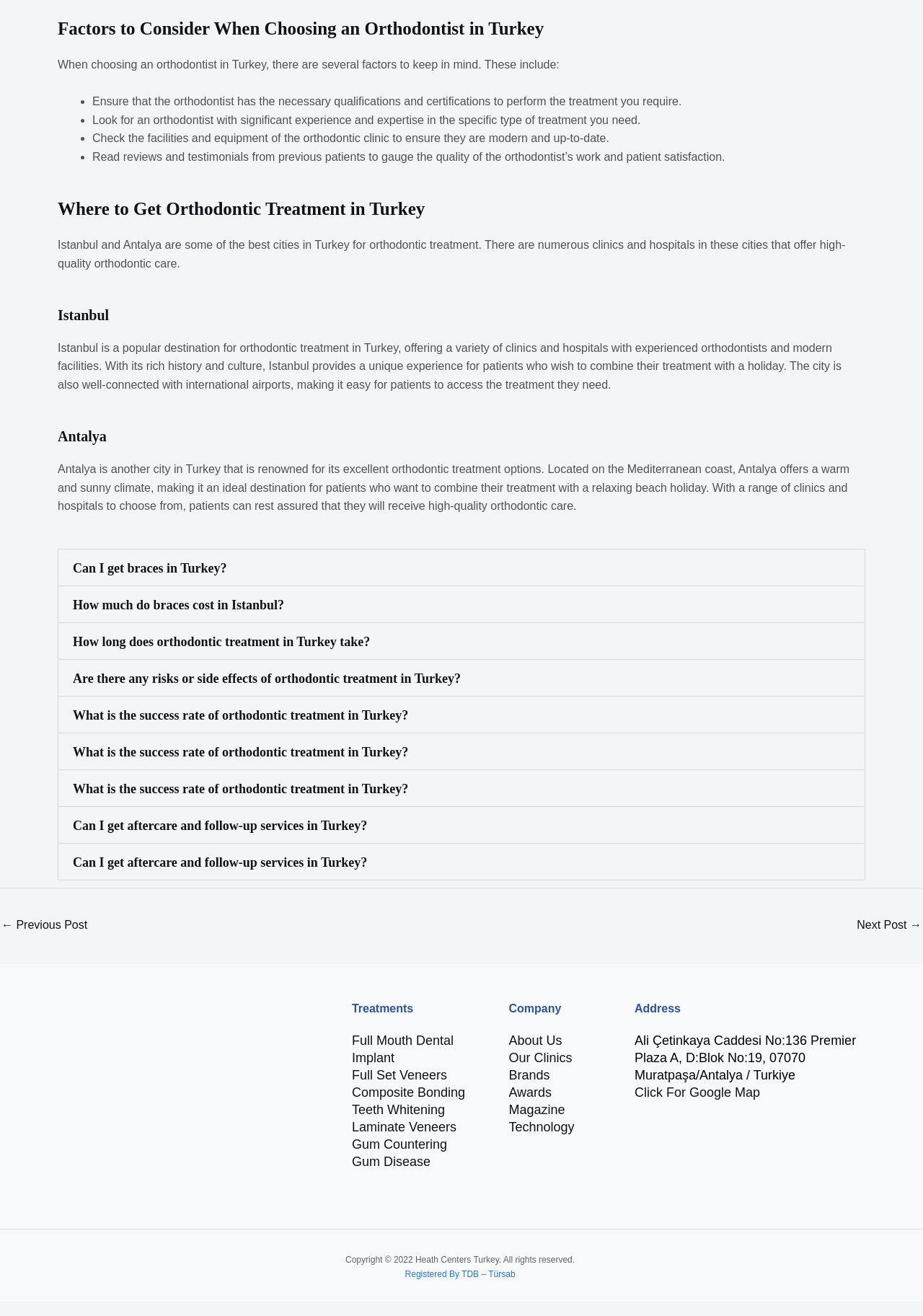Show the bounding box coordinates for the HTML element described as: "See more reviews →".

None